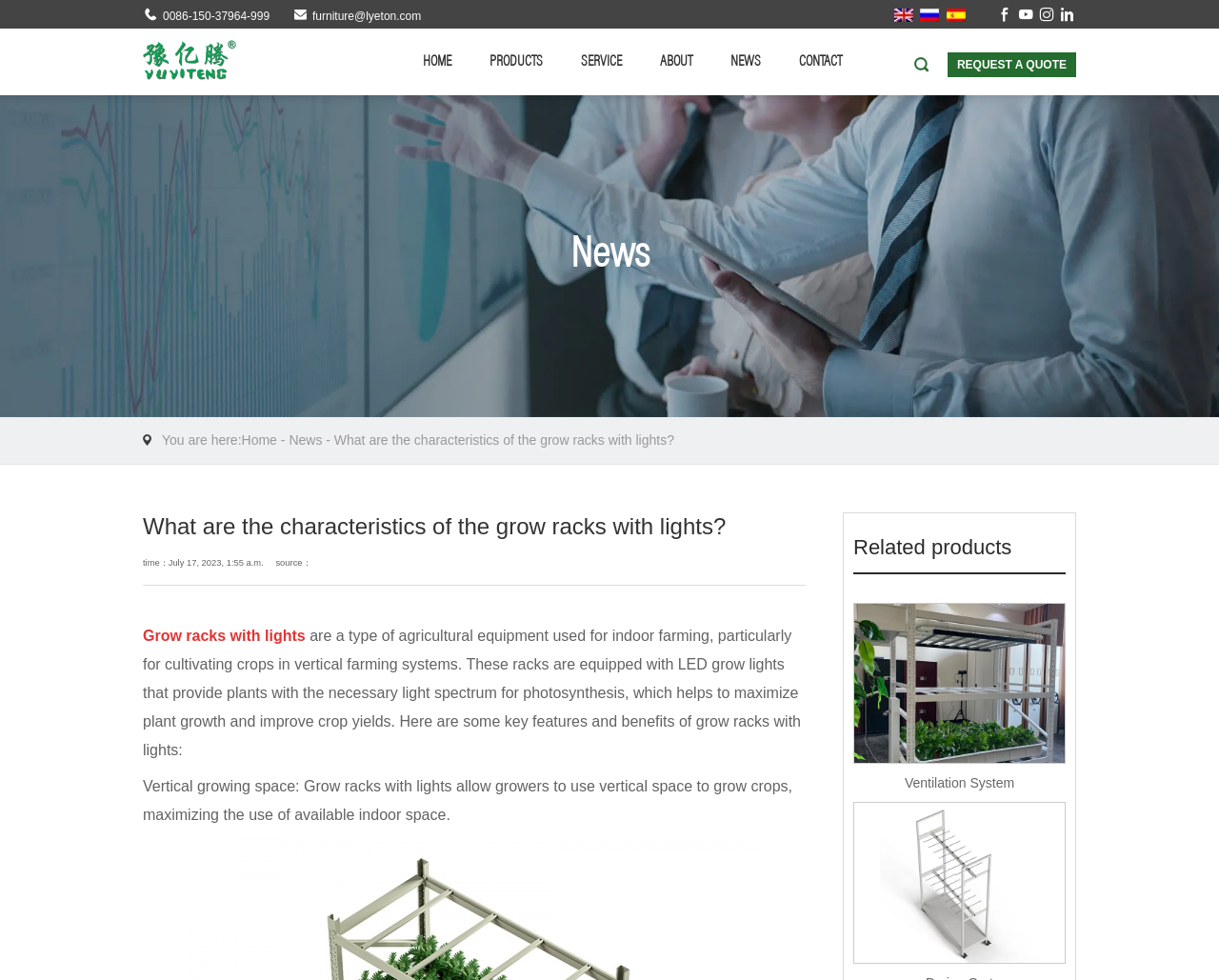Please locate the bounding box coordinates of the element that needs to be clicked to achieve the following instruction: "Request a quote". The coordinates should be four float numbers between 0 and 1, i.e., [left, top, right, bottom].

[0.777, 0.053, 0.883, 0.079]